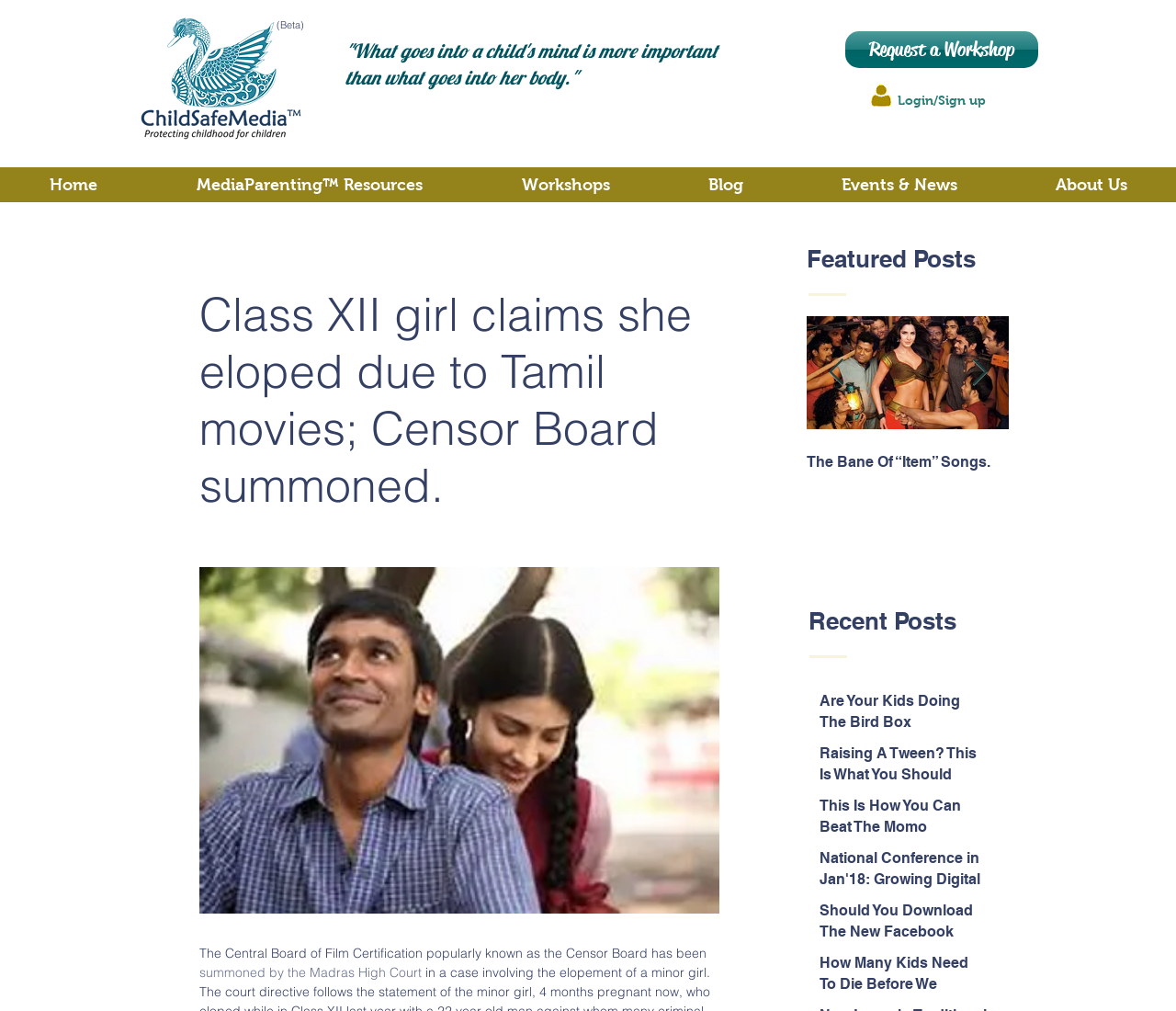Please specify the bounding box coordinates in the format (top-left x, top-left y, bottom-right x, bottom-right y), with values ranging from 0 to 1. Identify the bounding box for the UI component described as follows: aria-label="Grey Twitter Icon"

[0.619, 0.333, 0.636, 0.353]